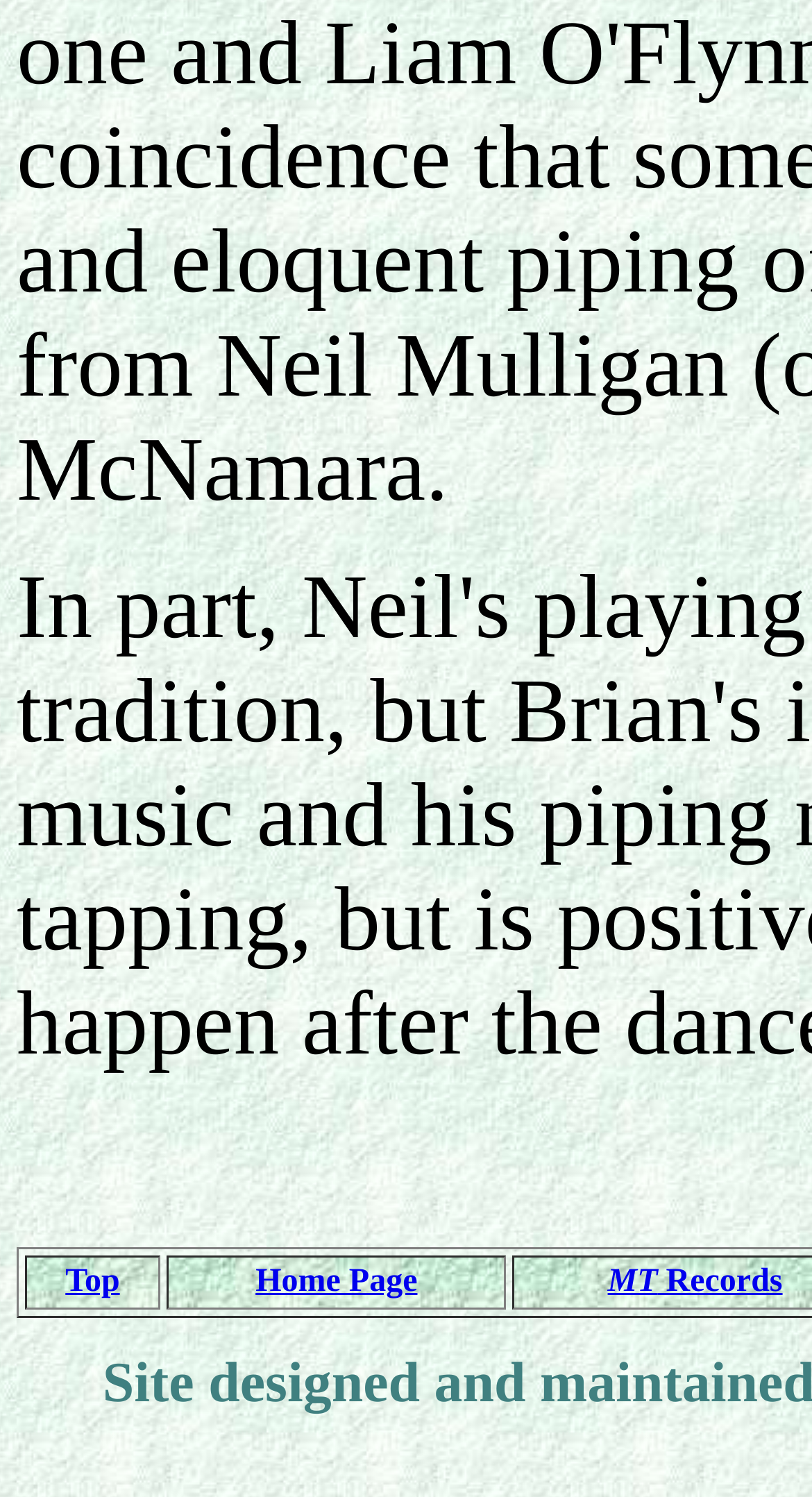Please find the bounding box for the following UI element description. Provide the coordinates in (top-left x, top-left y, bottom-right x, bottom-right y) format, with values between 0 and 1: Top

[0.081, 0.844, 0.148, 0.867]